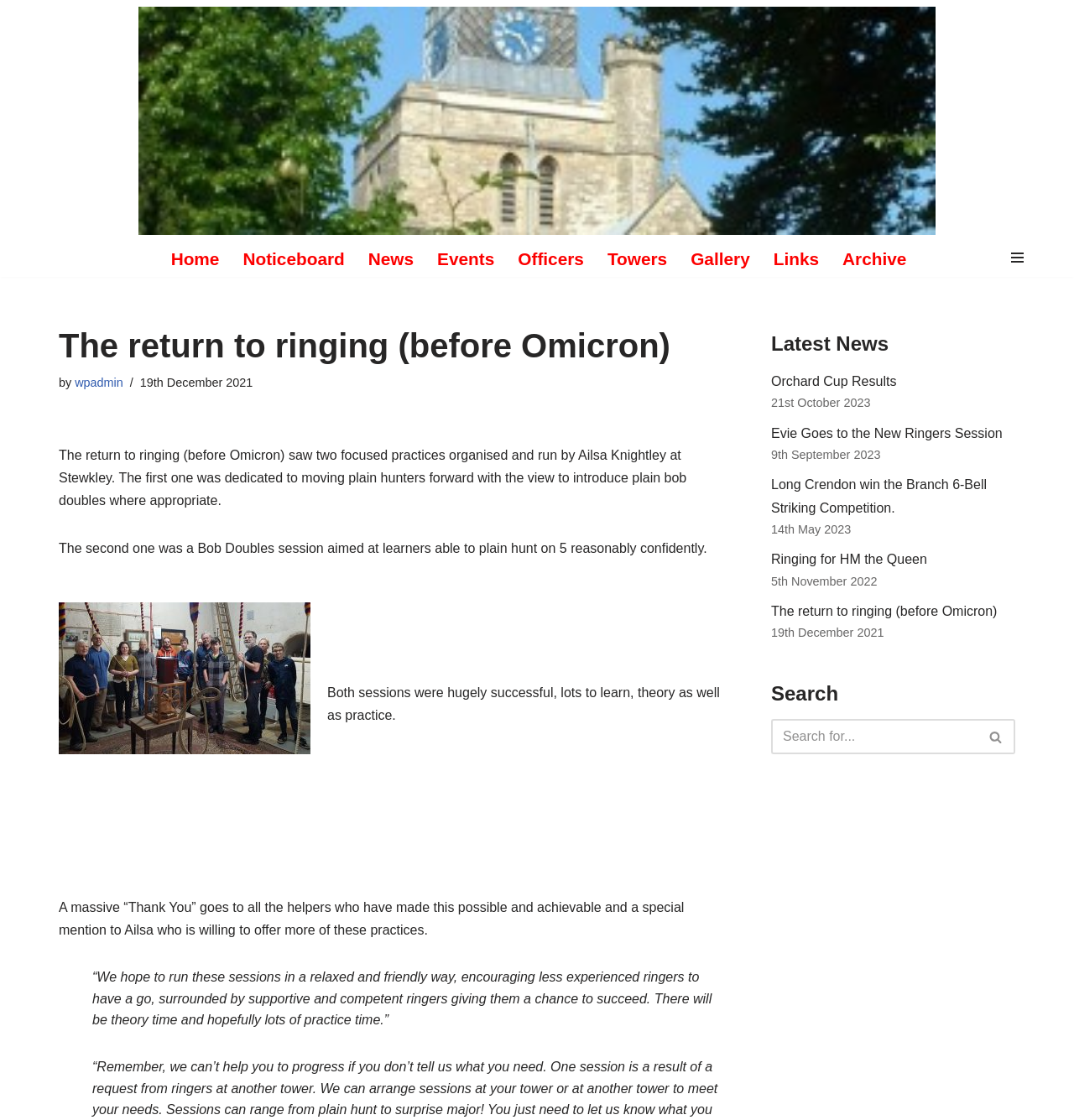Give the bounding box coordinates for this UI element: "Navigation Menu". The coordinates should be four float numbers between 0 and 1, arranged as [left, top, right, bottom].

[0.938, 0.222, 0.957, 0.241]